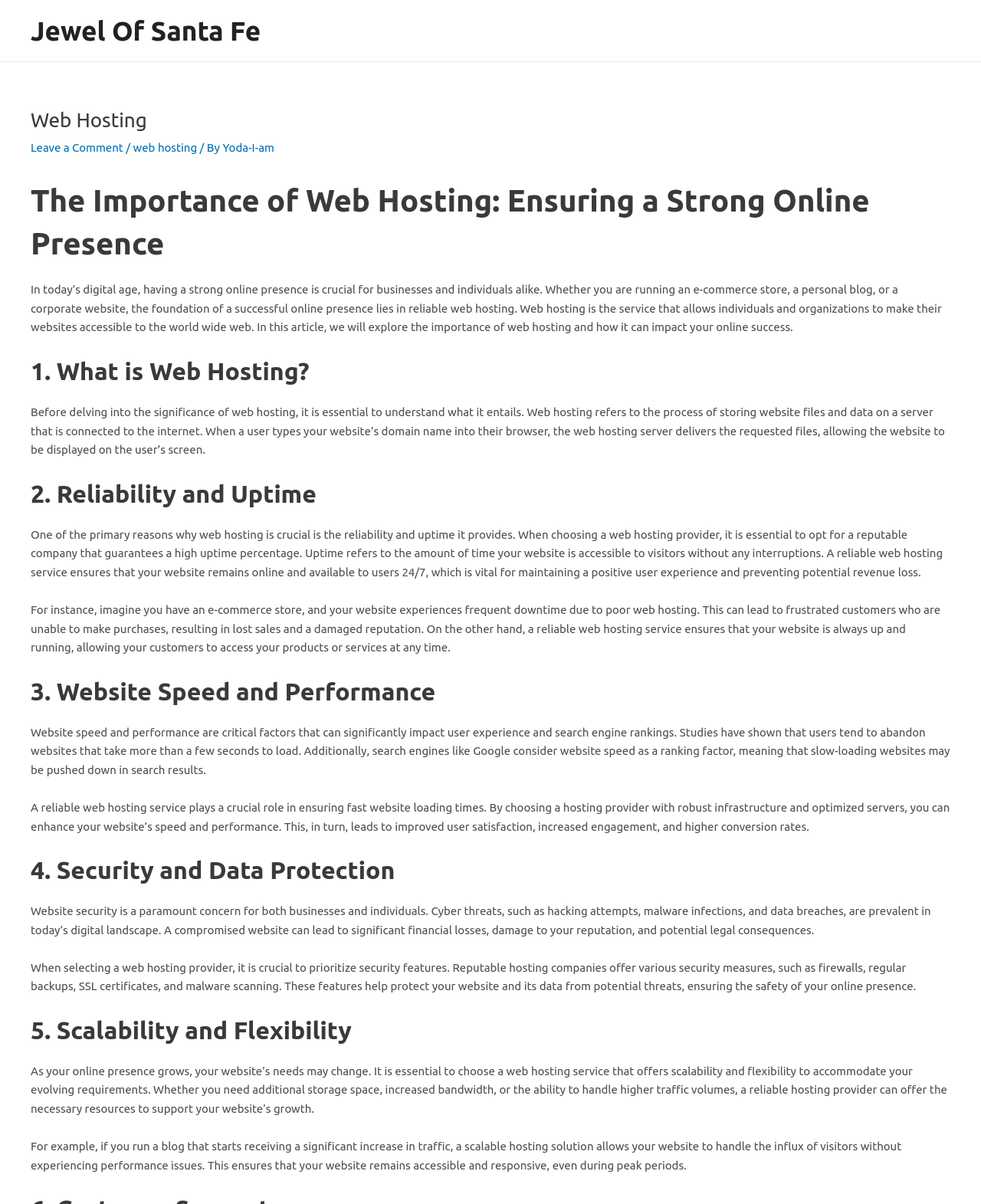Summarize the webpage comprehensively, mentioning all visible components.

This webpage is about the importance of web hosting for a strong online presence. At the top, there is a header section with a link to "Jewel Of Santa Fe" and a heading that reads "Web Hosting". Below this, there is a link to "Leave a Comment" and a series of links and text that form a breadcrumb trail, including "web hosting" and "Yoda-I-am".

The main content of the webpage is divided into five sections, each with a heading and a block of text. The first section is an introduction to the importance of web hosting, explaining that it is crucial for businesses and individuals alike. The second section defines what web hosting is, describing it as the process of storing website files and data on a server connected to the internet.

The third section discusses the importance of reliability and uptime, explaining that a reliable web hosting service ensures that a website remains online and available to users 24/7. The fourth section focuses on website speed and performance, highlighting the importance of fast loading times for user experience and search engine rankings.

The fifth section discusses security and data protection, emphasizing the need for robust security measures to protect websites from cyber threats. The final section talks about scalability and flexibility, explaining that a reliable web hosting service should be able to accommodate growing website needs.

Throughout the webpage, there are no images, but there are several links and headings that break up the text and provide a clear structure to the content.